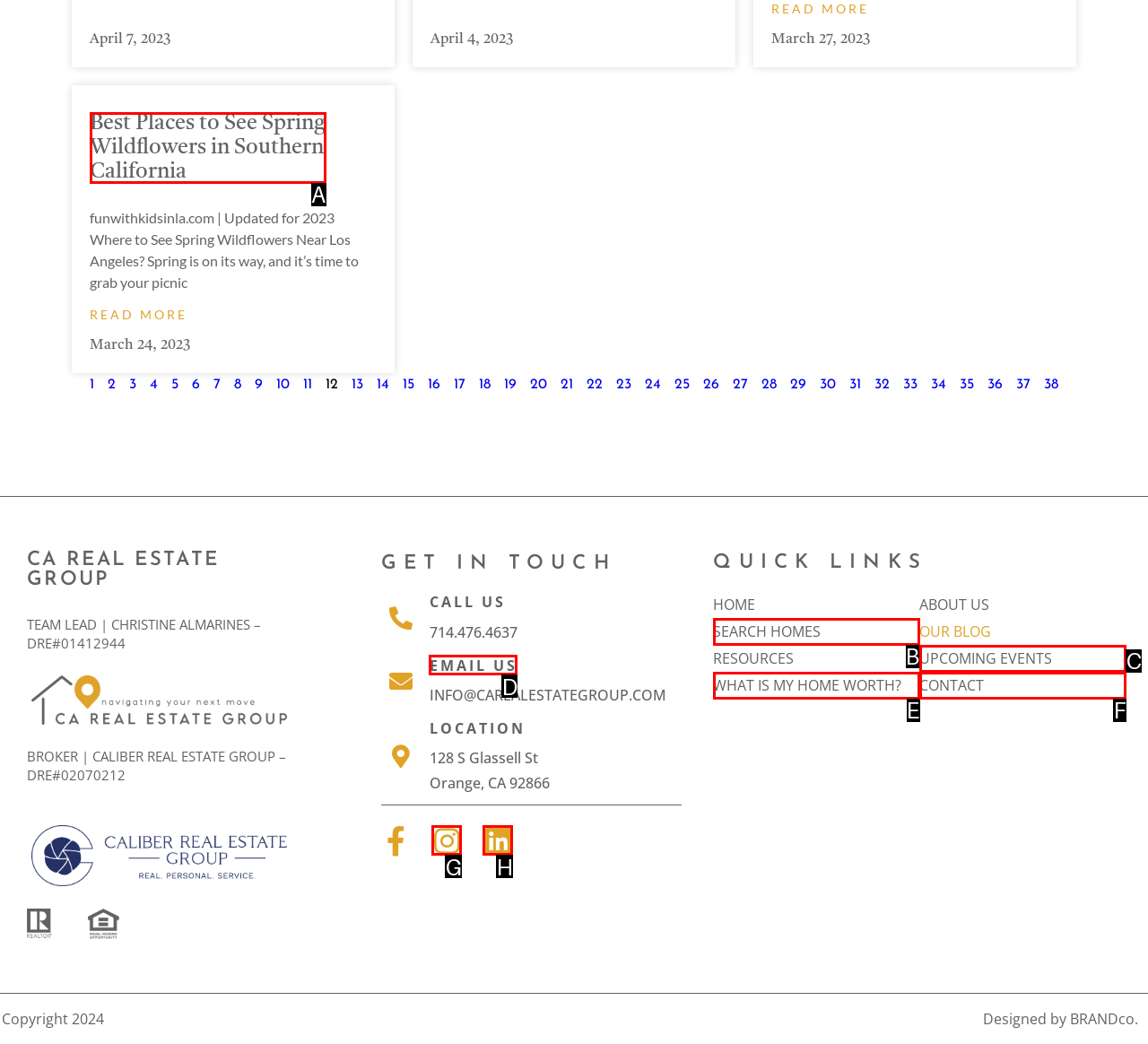Identify which HTML element aligns with the description: Upcoming Events
Answer using the letter of the correct choice from the options available.

C